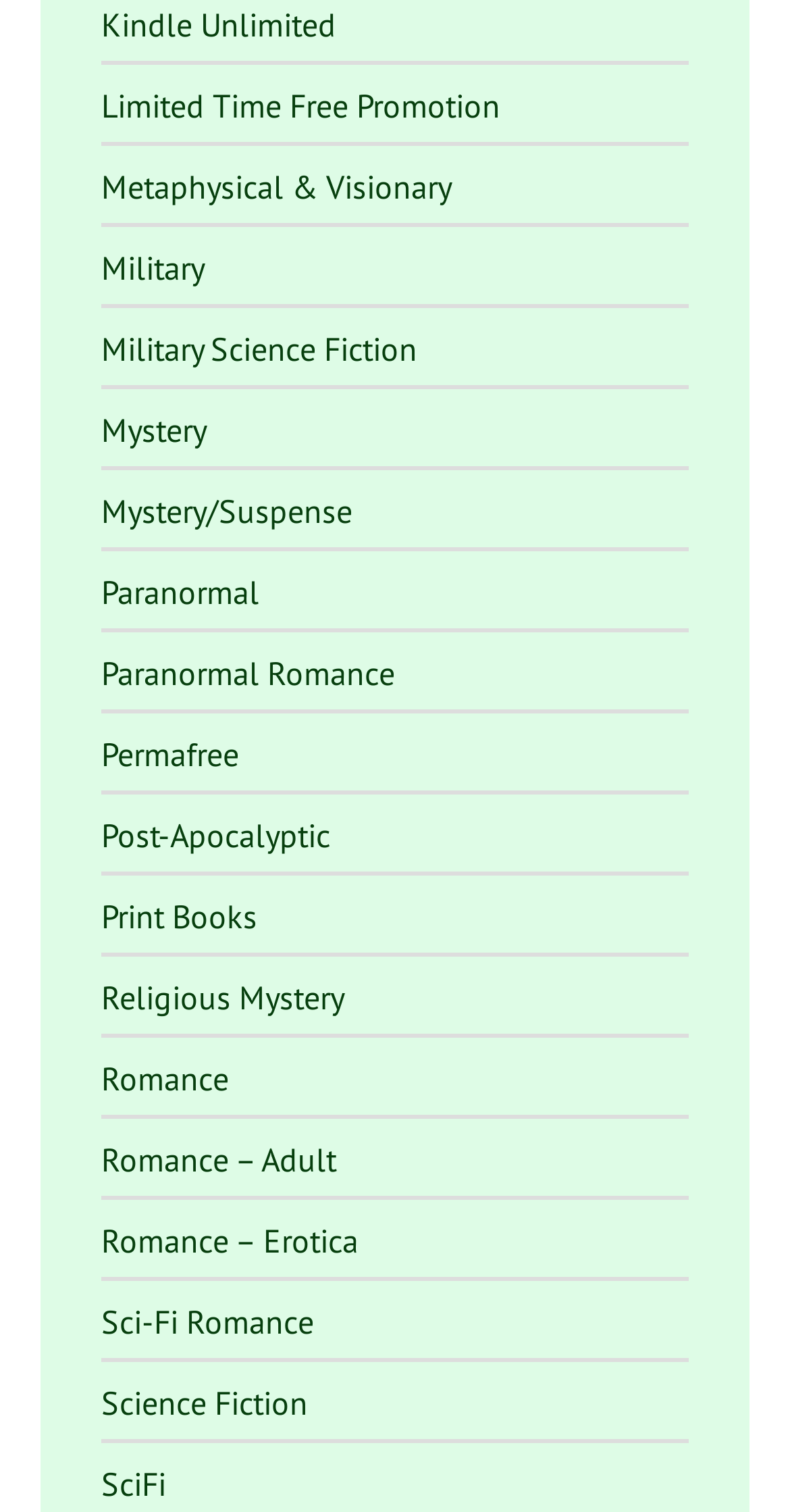Identify the bounding box coordinates of the section to be clicked to complete the task described by the following instruction: "Browse Kindle Unlimited". The coordinates should be four float numbers between 0 and 1, formatted as [left, top, right, bottom].

[0.128, 0.002, 0.426, 0.029]